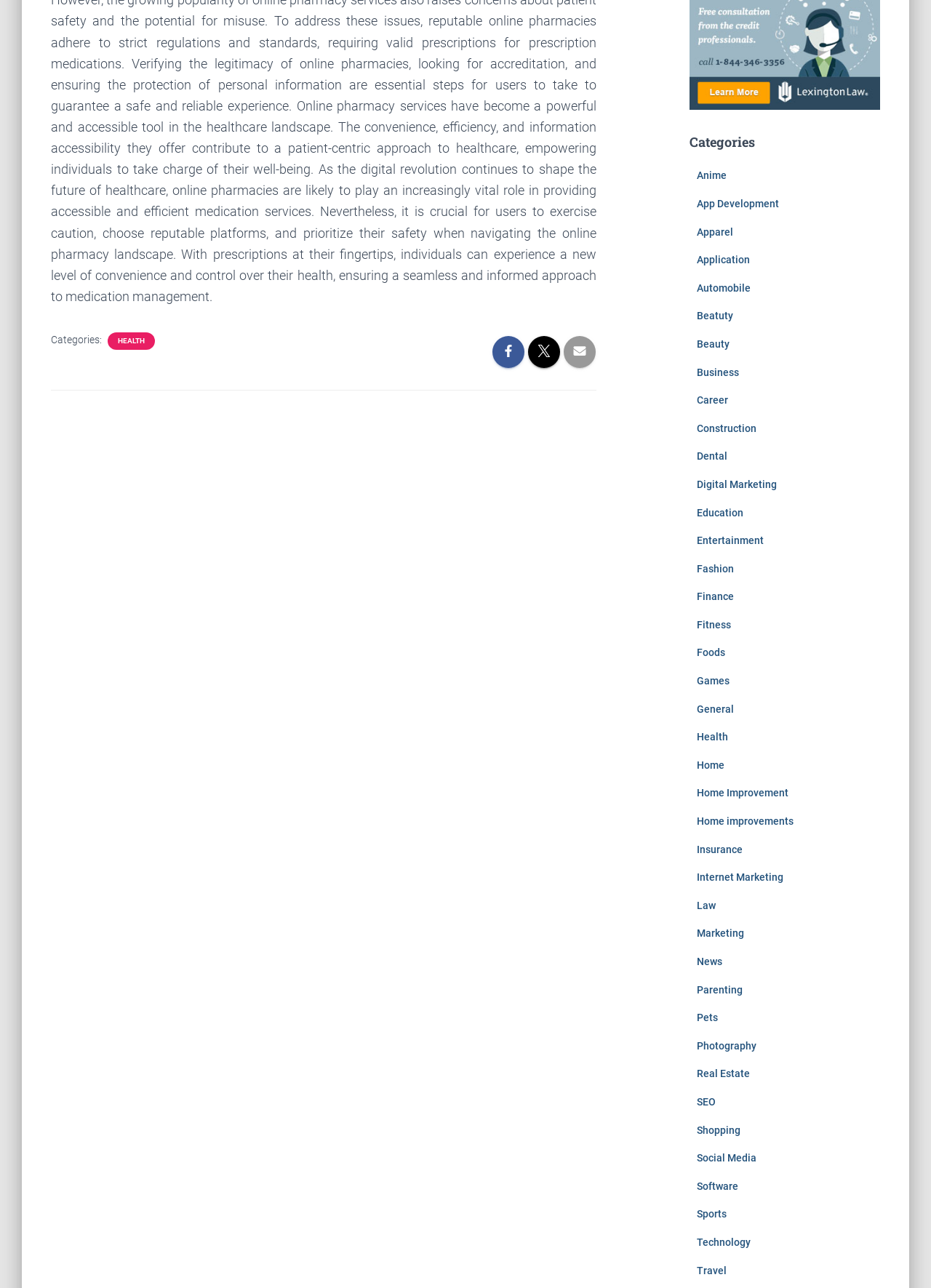Pinpoint the bounding box coordinates of the area that should be clicked to complete the following instruction: "View Travel category". The coordinates must be given as four float numbers between 0 and 1, i.e., [left, top, right, bottom].

[0.748, 0.982, 0.78, 0.991]